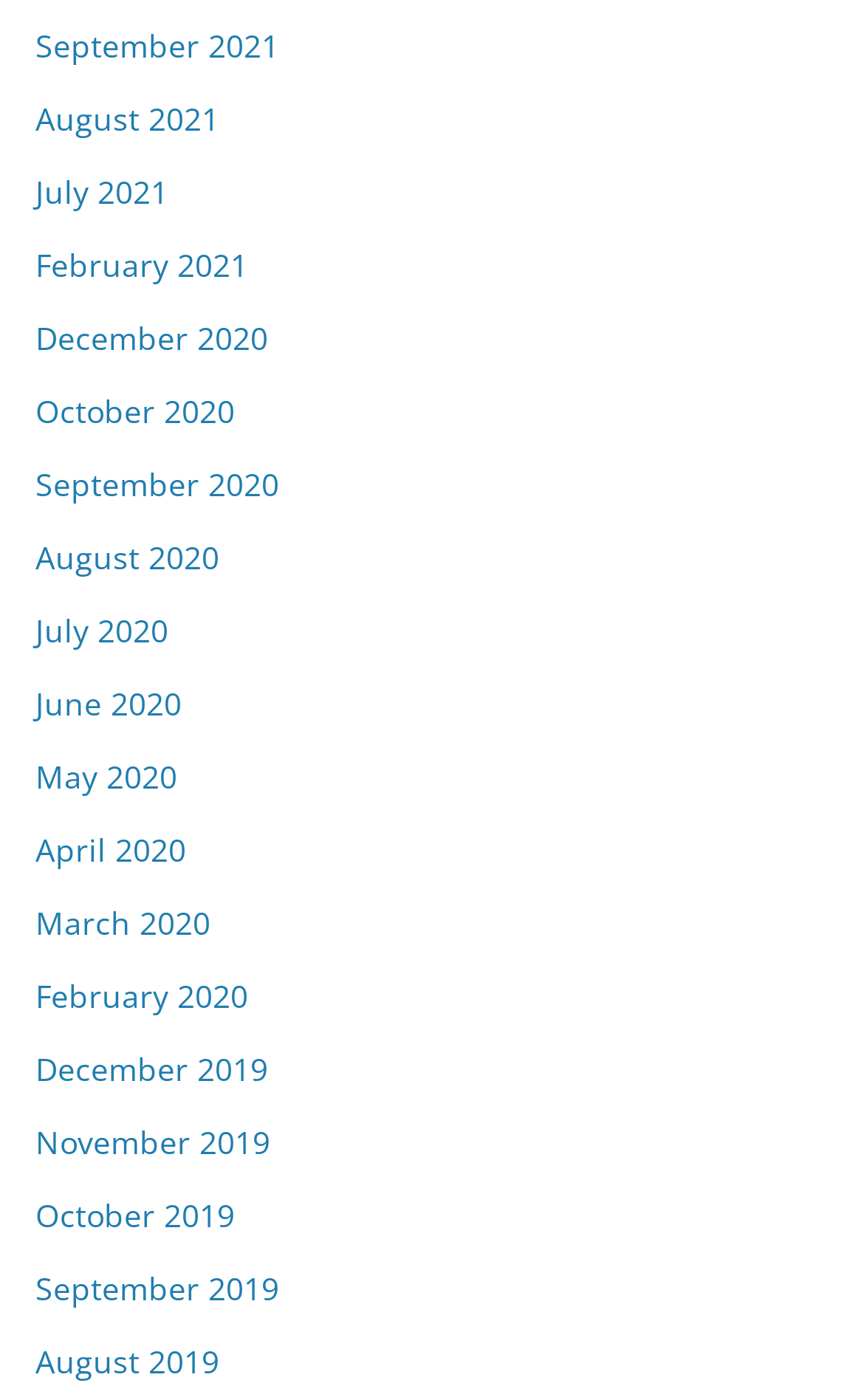Answer the question below with a single word or a brief phrase: 
What is the position of the link 'July 2021'?

Third from the top